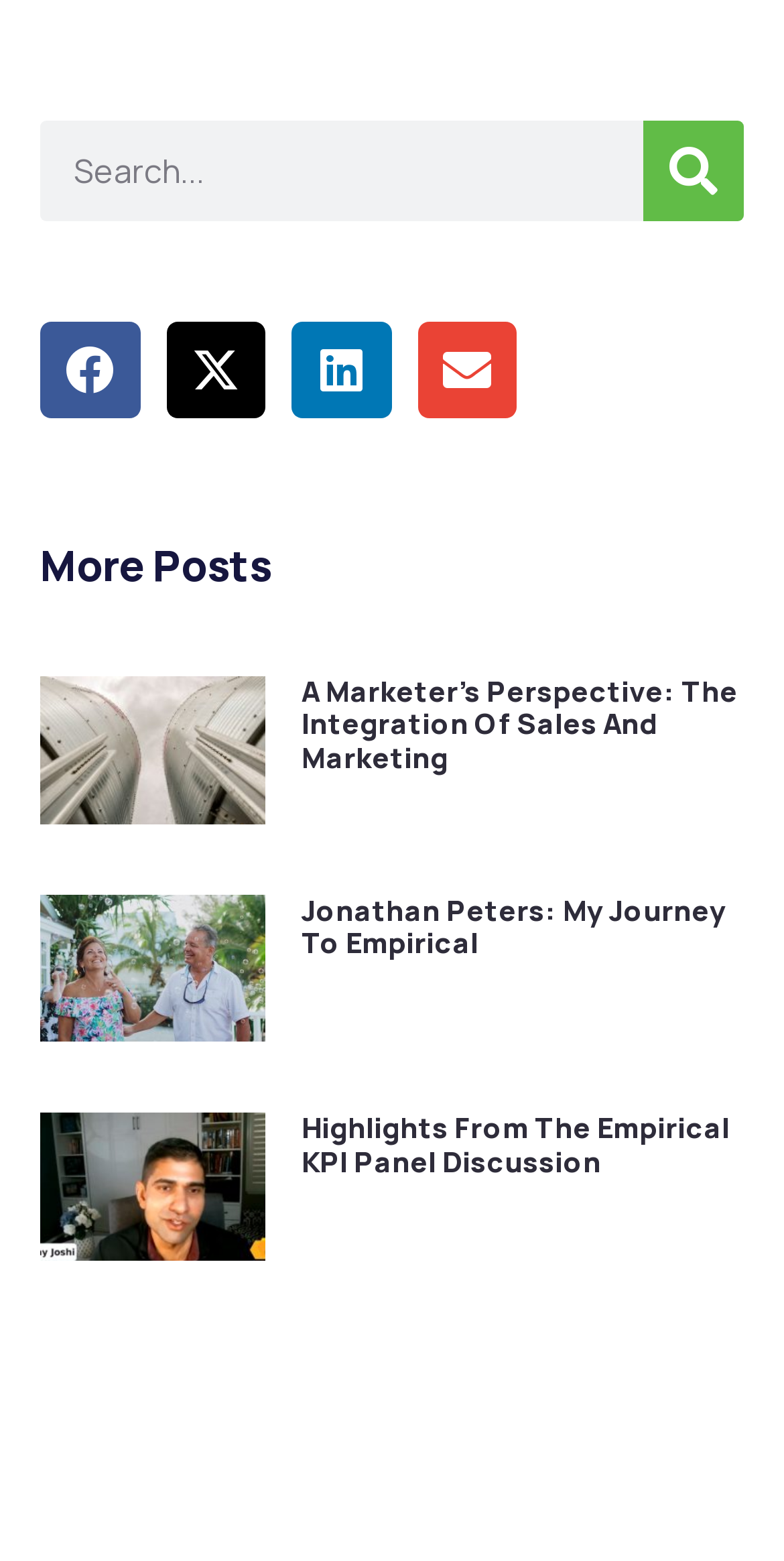Find the bounding box coordinates for the area that should be clicked to accomplish the instruction: "read more about Highlights From The Empirical KPI Panel Discussion".

[0.385, 0.71, 0.931, 0.756]